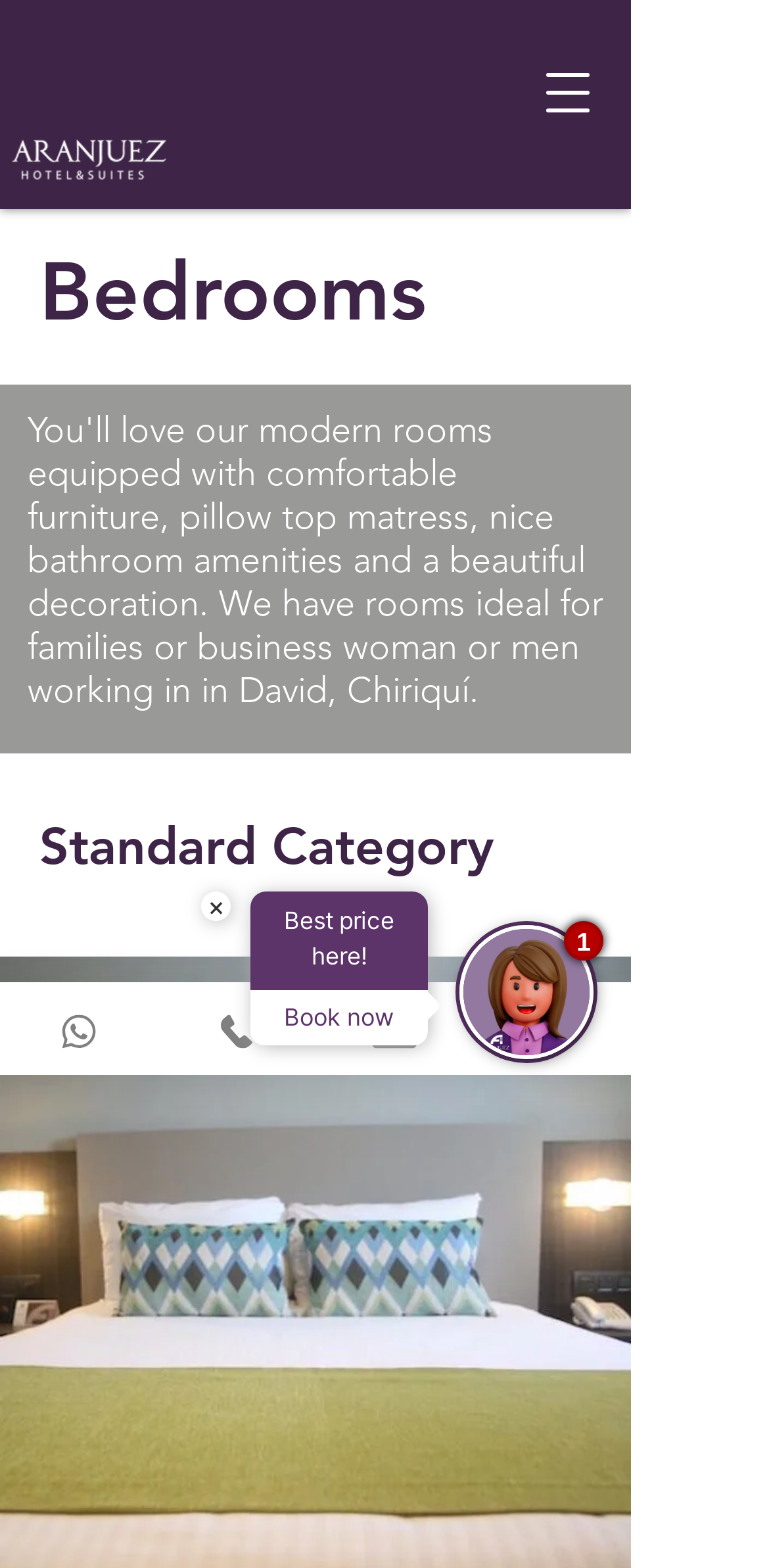What is the category of the bedroom? Please answer the question using a single word or phrase based on the image.

Standard Category